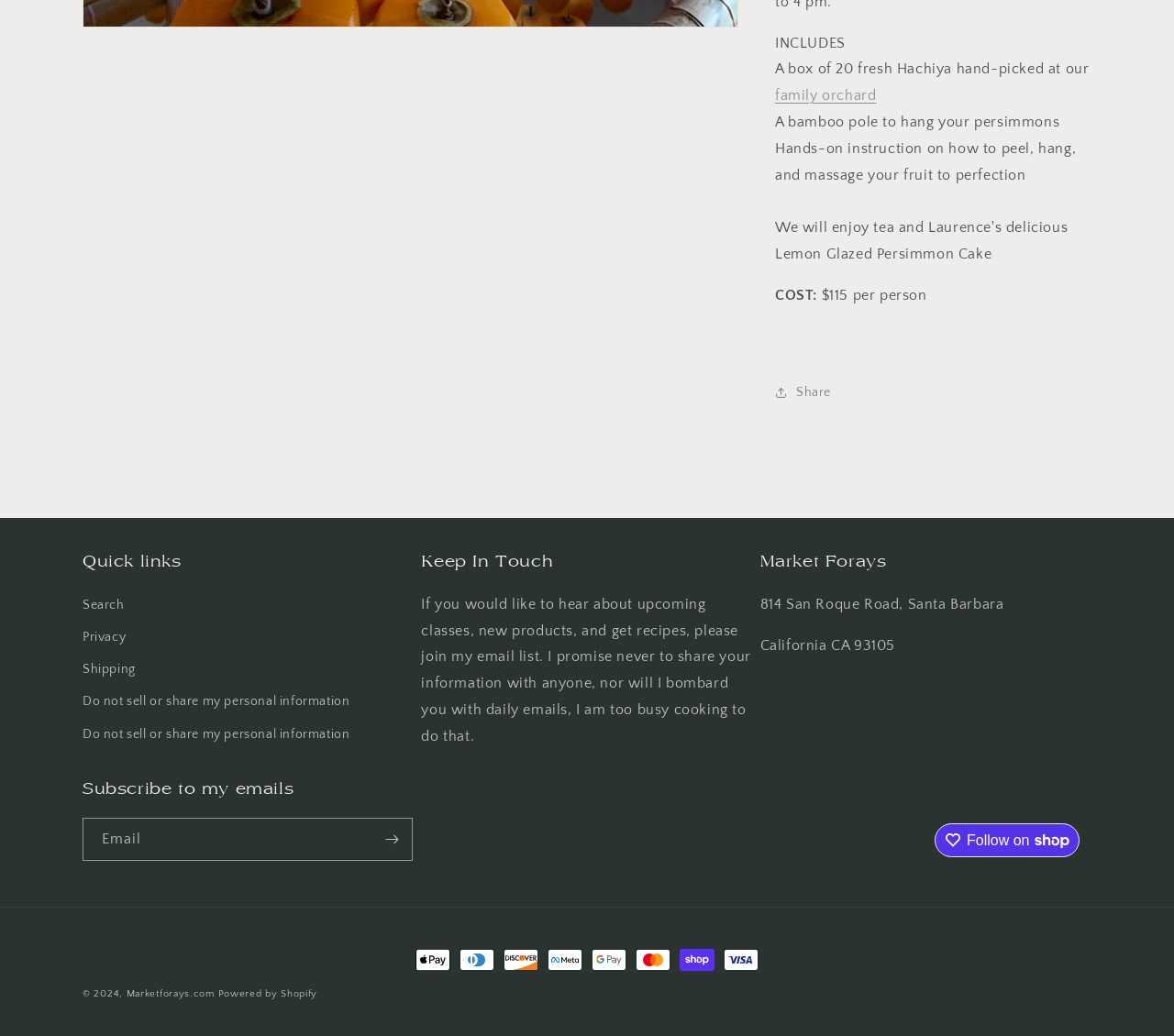Show the bounding box coordinates for the element that needs to be clicked to execute the following instruction: "Click the 'Search' link". Provide the coordinates in the form of four float numbers between 0 and 1, i.e., [left, top, right, bottom].

[0.07, 0.573, 0.106, 0.6]